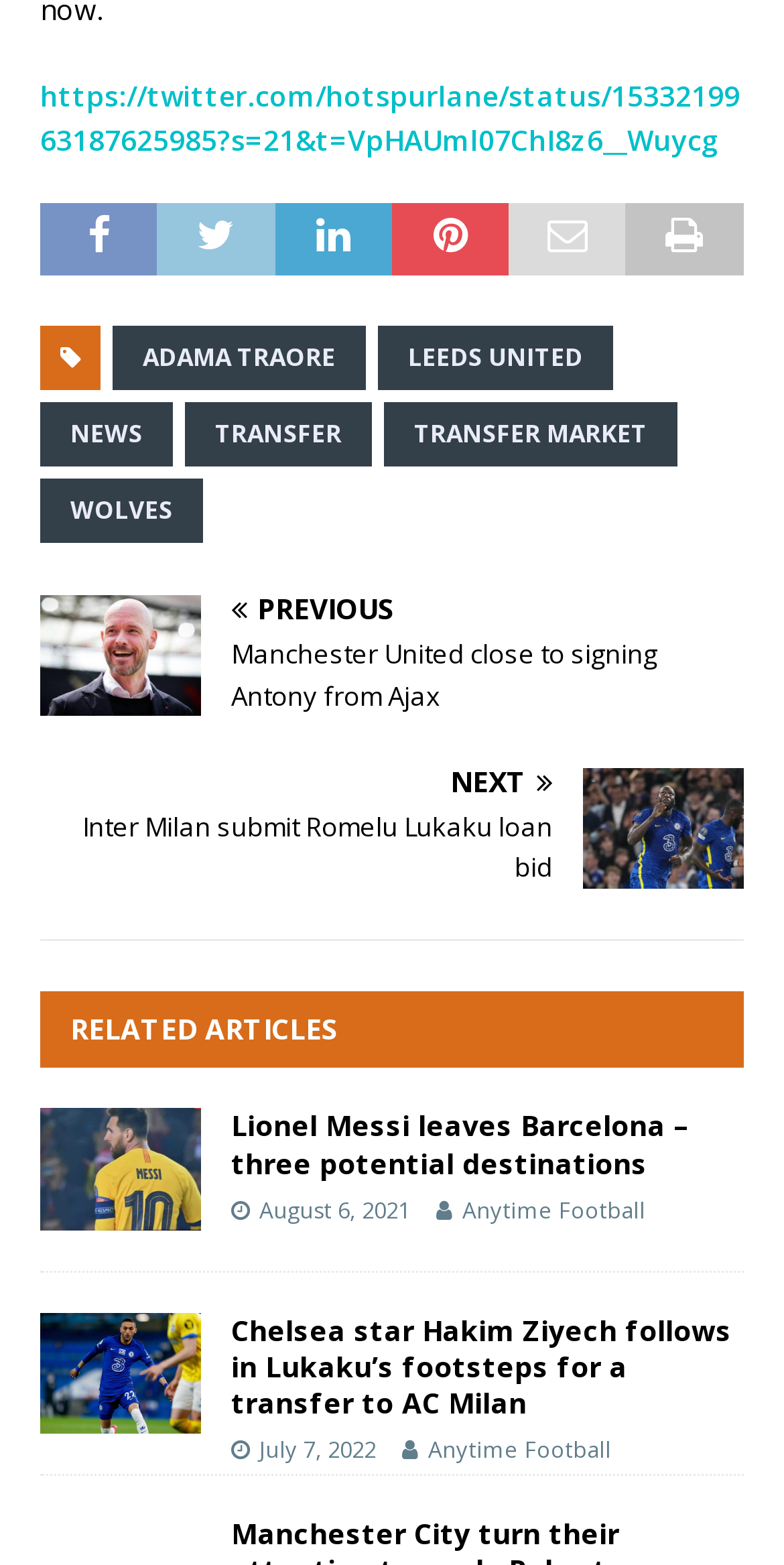Identify the bounding box coordinates of the area that should be clicked in order to complete the given instruction: "Visit the Twitter page of hotspurlane". The bounding box coordinates should be four float numbers between 0 and 1, i.e., [left, top, right, bottom].

[0.051, 0.048, 0.944, 0.102]